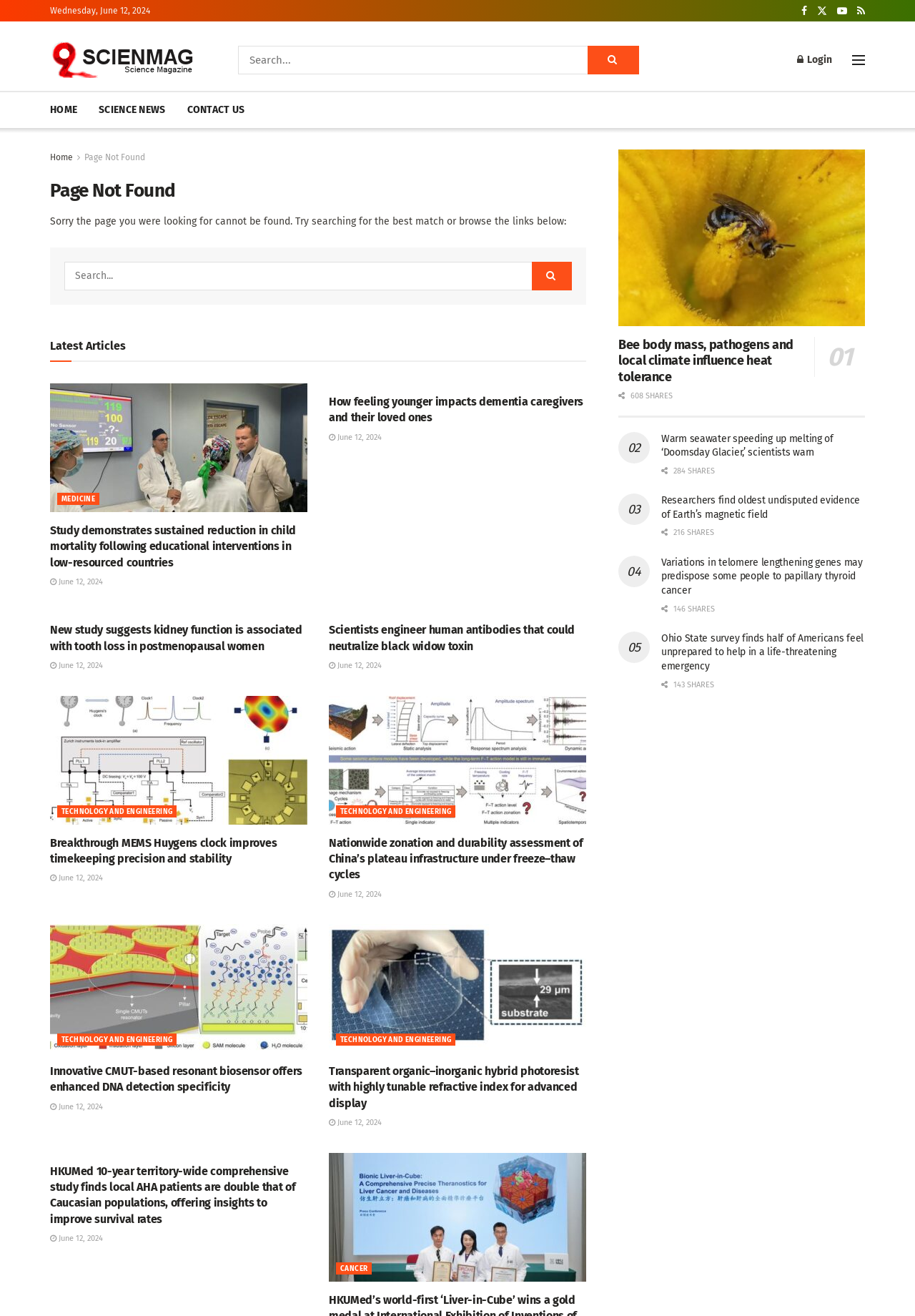Identify the bounding box coordinates for the element you need to click to achieve the following task: "Search for something". The coordinates must be four float values ranging from 0 to 1, formatted as [left, top, right, bottom].

[0.26, 0.035, 0.699, 0.056]